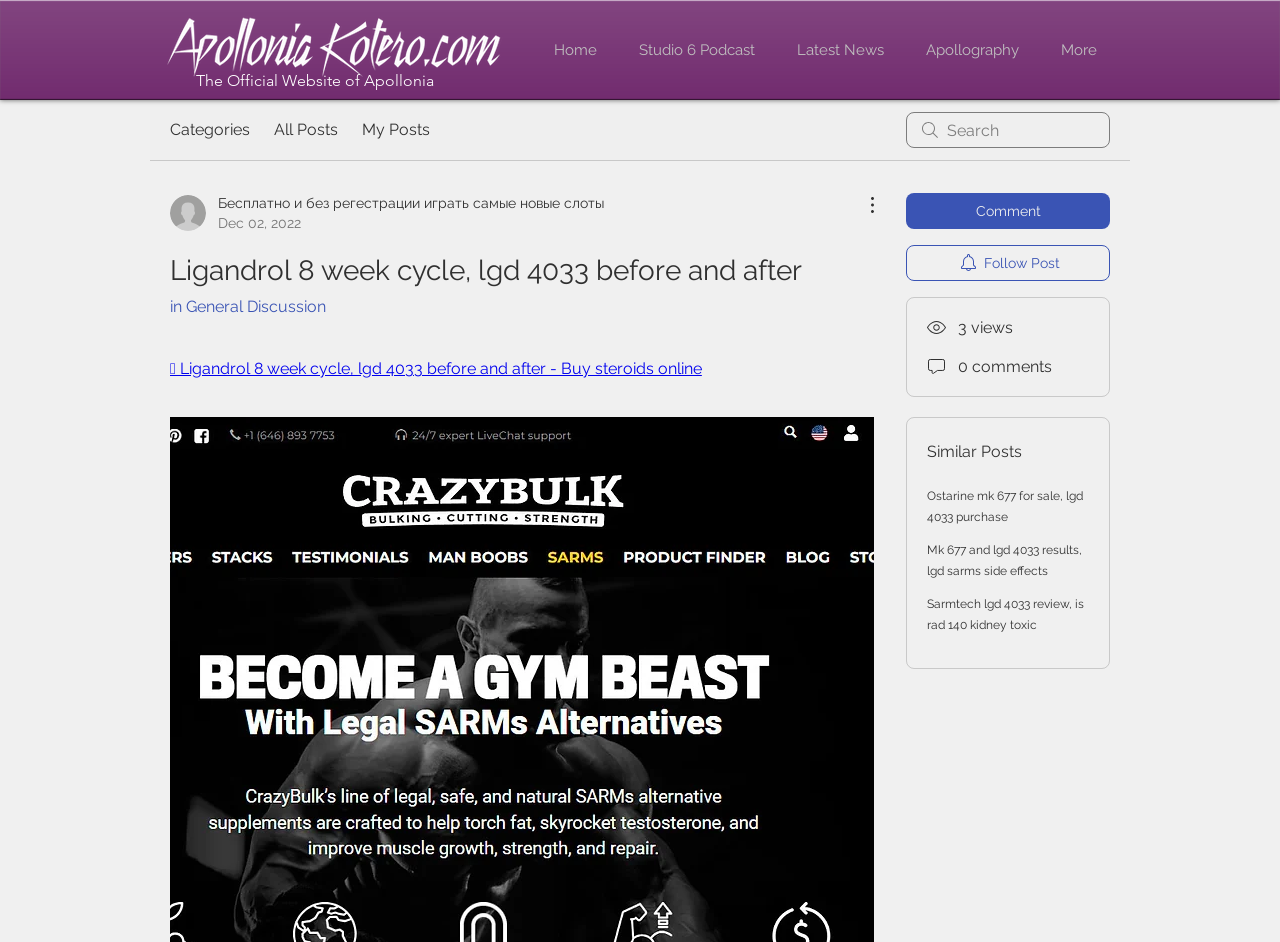Identify the bounding box coordinates of the clickable section necessary to follow the following instruction: "Click the Comment button". The coordinates should be presented as four float numbers from 0 to 1, i.e., [left, top, right, bottom].

[0.708, 0.205, 0.867, 0.243]